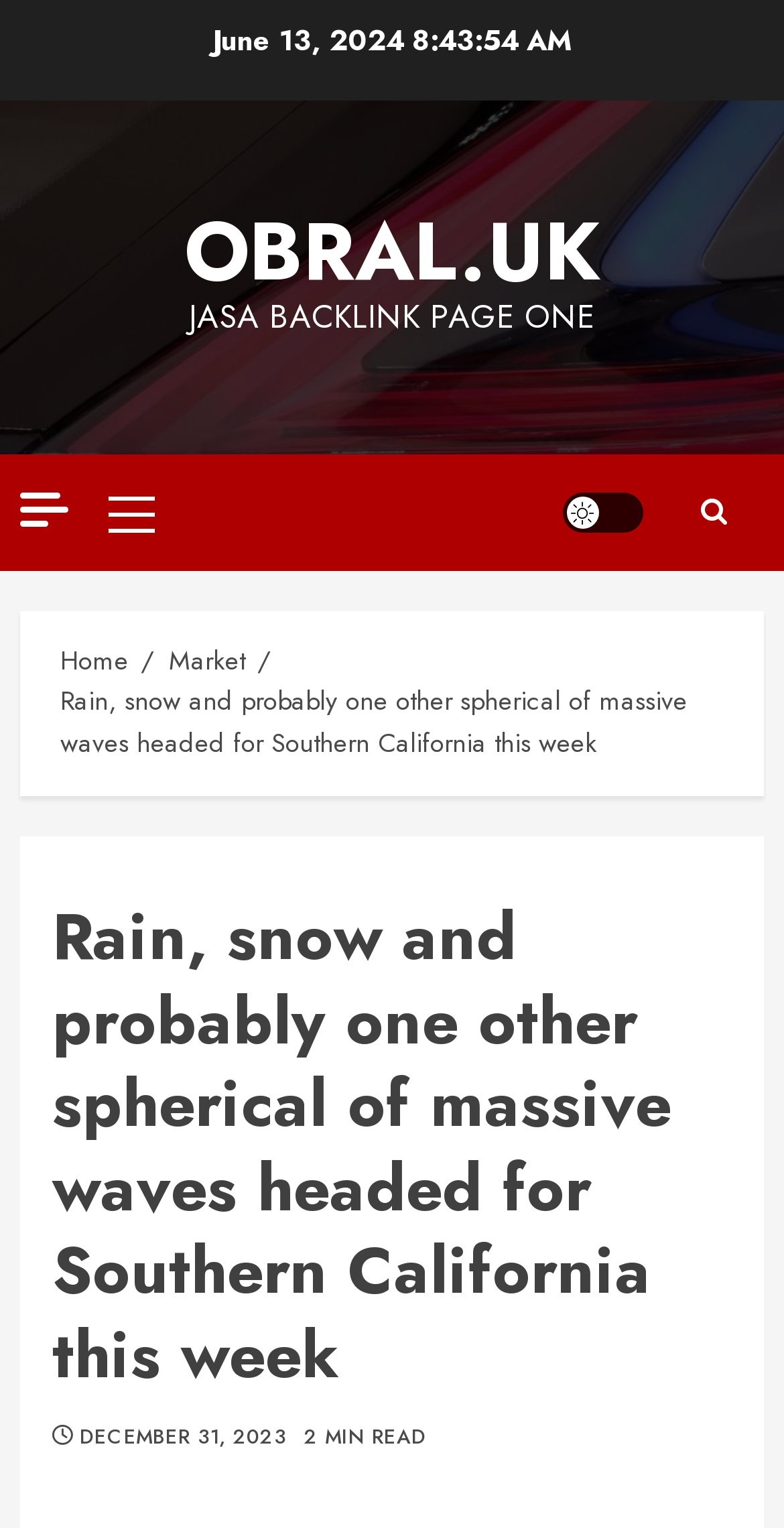Answer the following query concisely with a single word or phrase:
What is the symbol next to the 'Light/Dark Button'?

